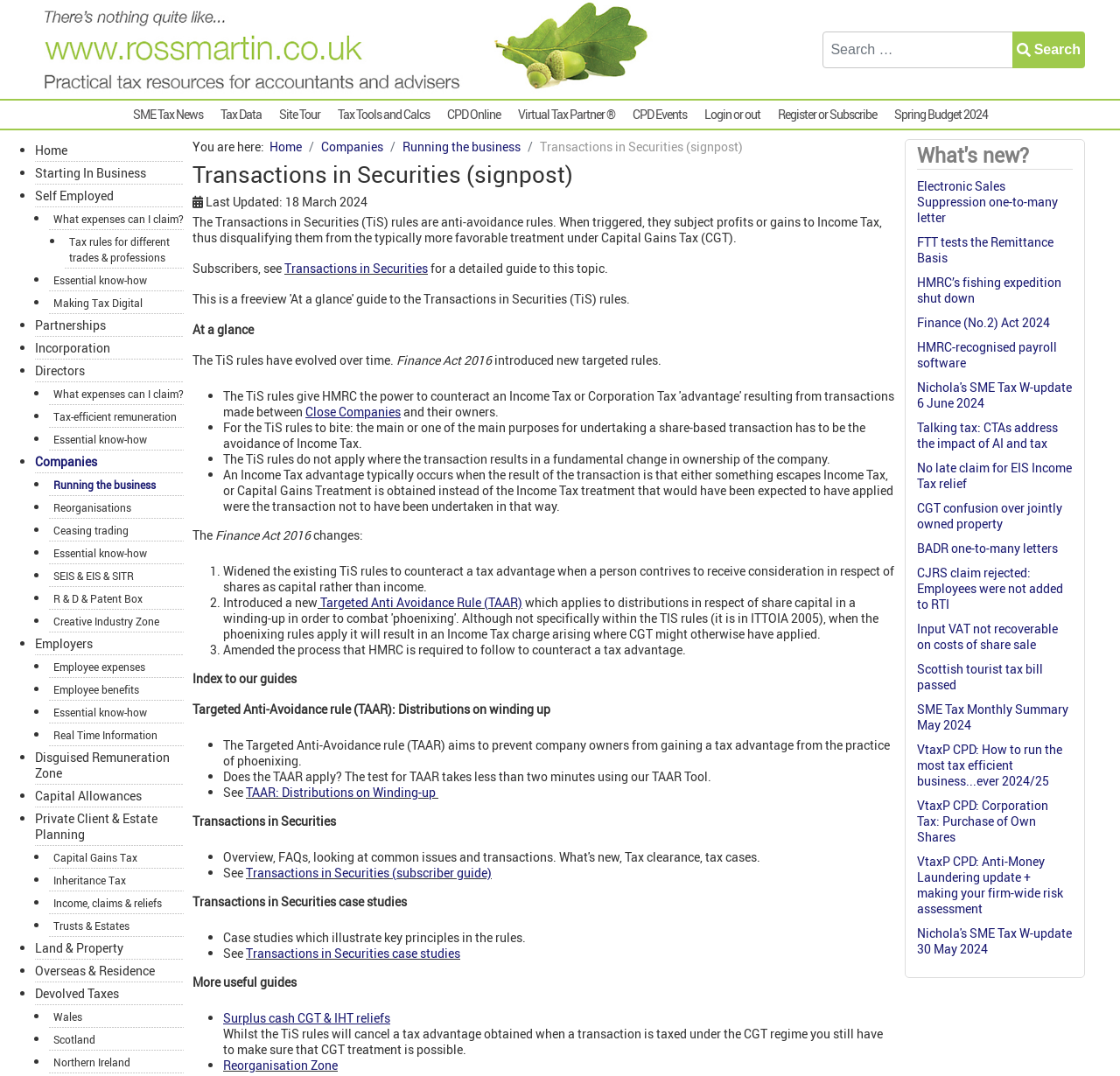What is the topic of the 'Transactions in Securities (TiS) rules'?
From the screenshot, supply a one-word or short-phrase answer.

Anti-avoidance rules